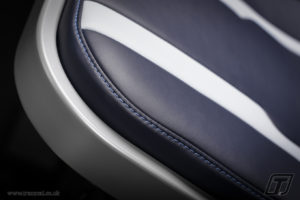Provide your answer in a single word or phrase: 
What is the primary consideration in the design of the Aerolite seat?

Passenger comfort